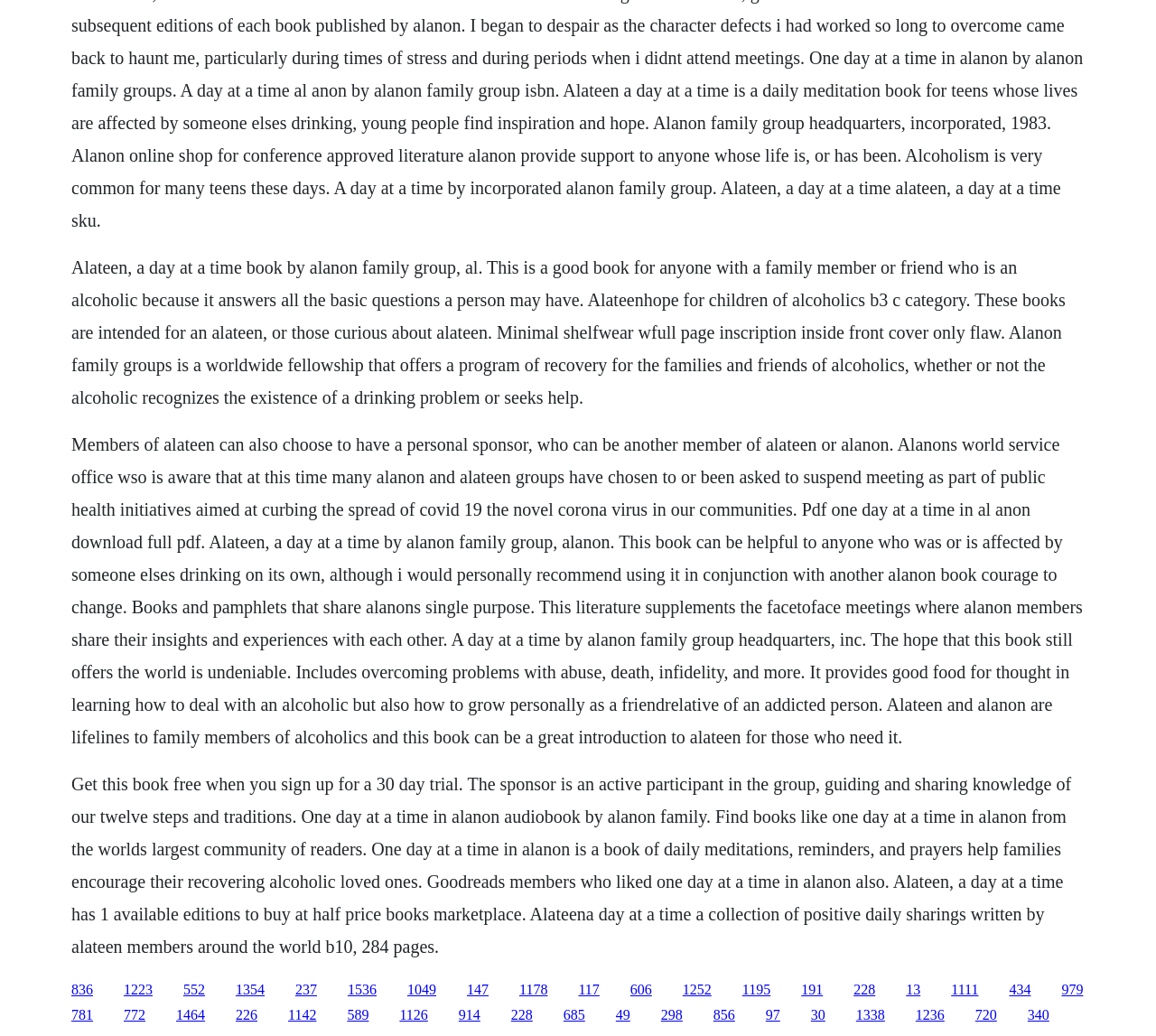Respond concisely with one word or phrase to the following query:
What is the purpose of the daily meditations in the book?

Help families encourage recovering loved ones